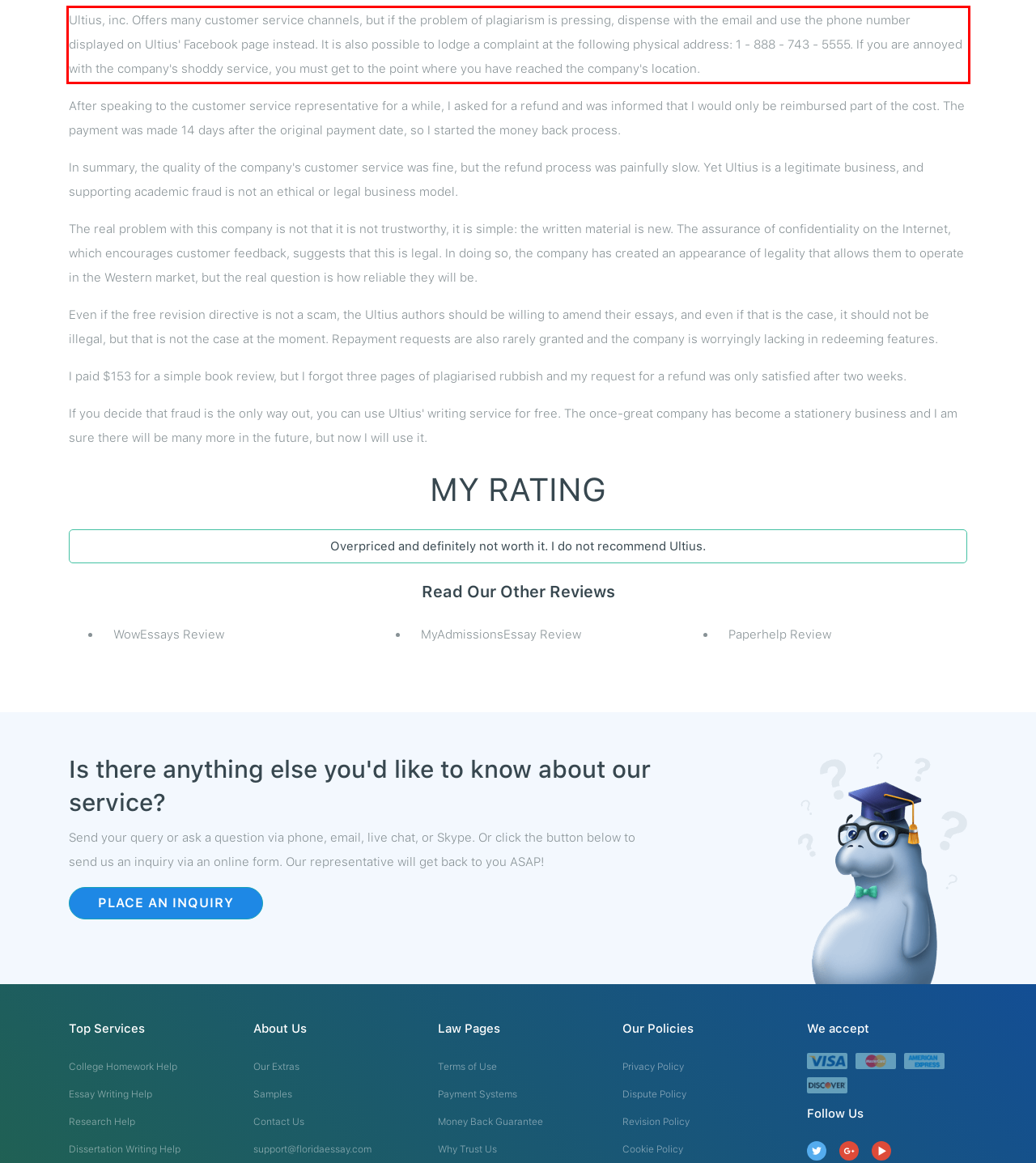Within the screenshot of the webpage, there is a red rectangle. Please recognize and generate the text content inside this red bounding box.

Ultius, inc. Offers many customer service channels, but if the problem of plagiarism is pressing, dispense with the email and use the phone number displayed on Ultius' Facebook page instead. It is also possible to lodge a complaint at the following physical address: 1 - 888 - 743 - 5555. If you are annoyed with the company's shoddy service, you must get to the point where you have reached the company's location.